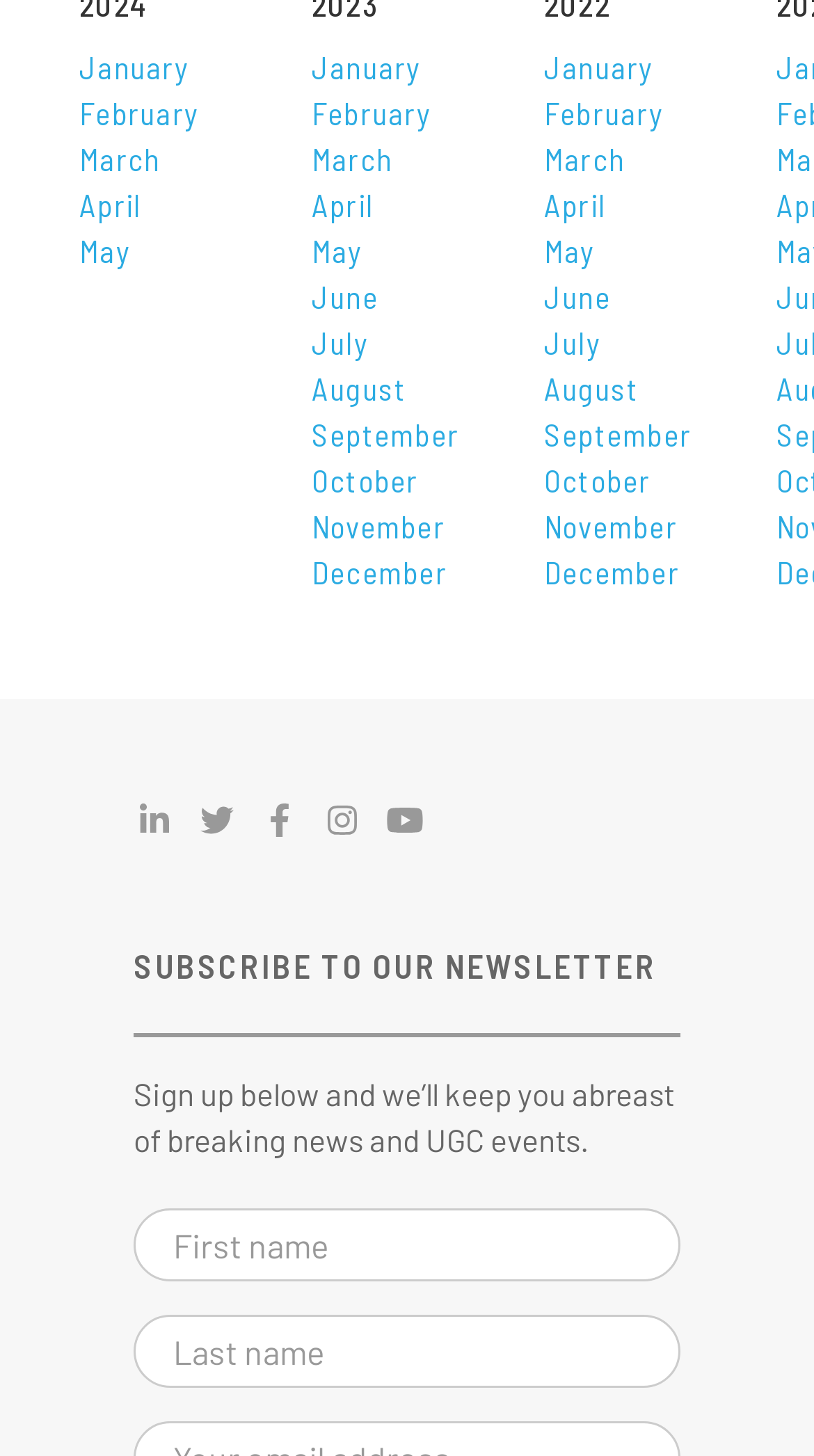What social media platforms are linked on the webpage?
Please respond to the question thoroughly and include all relevant details.

I found five links with images, each corresponding to a social media platform. The links have text 'View United Global Capital's LinkedIn Page', 'View United Global Capital's Twitter Page', ..., 'View United Global Capital's YouTube Page'.